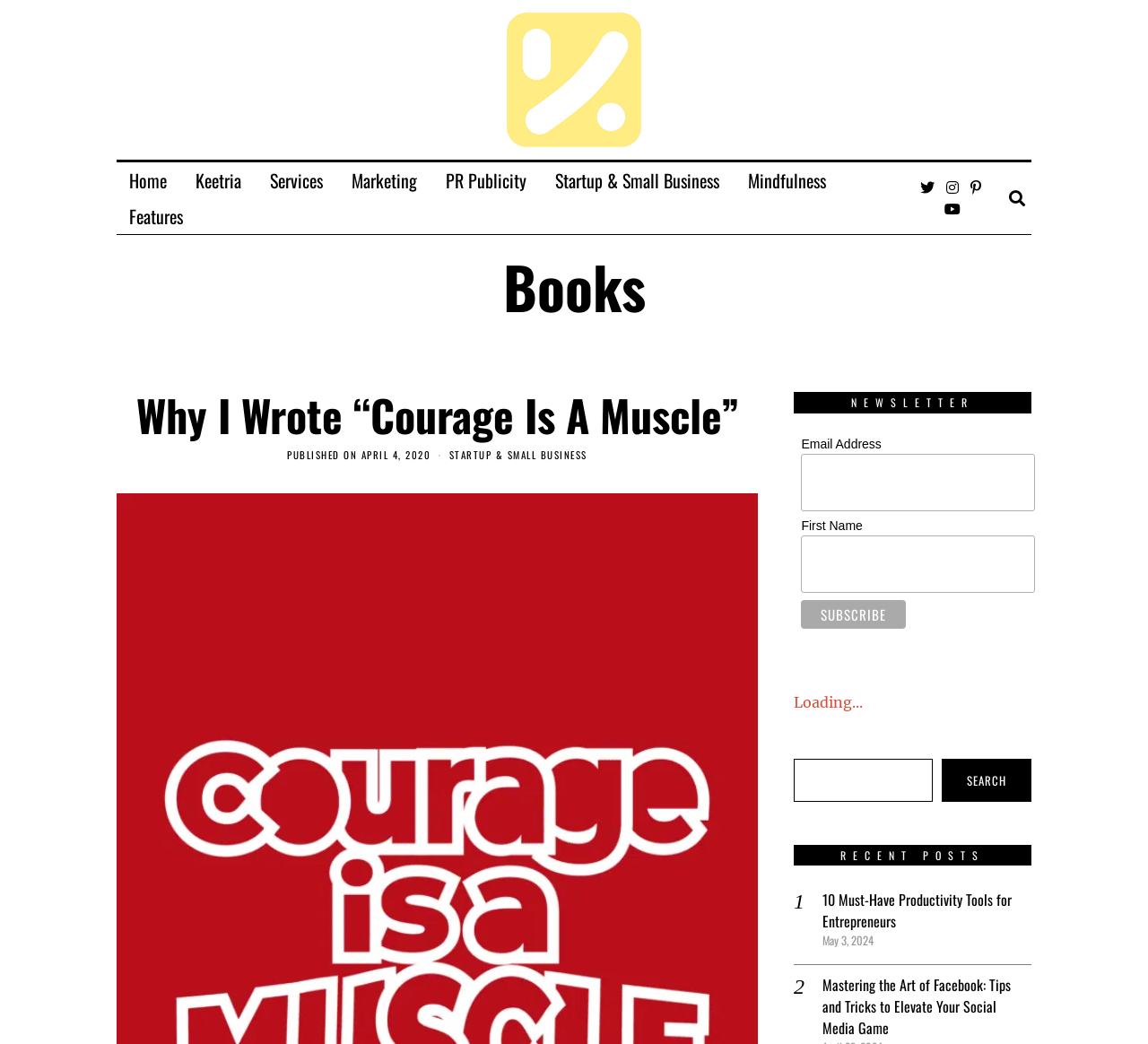Specify the bounding box coordinates of the element's area that should be clicked to execute the given instruction: "Click the 'Keetria' link". The coordinates should be four float numbers between 0 and 1, i.e., [left, top, right, bottom].

[0.159, 0.155, 0.221, 0.19]